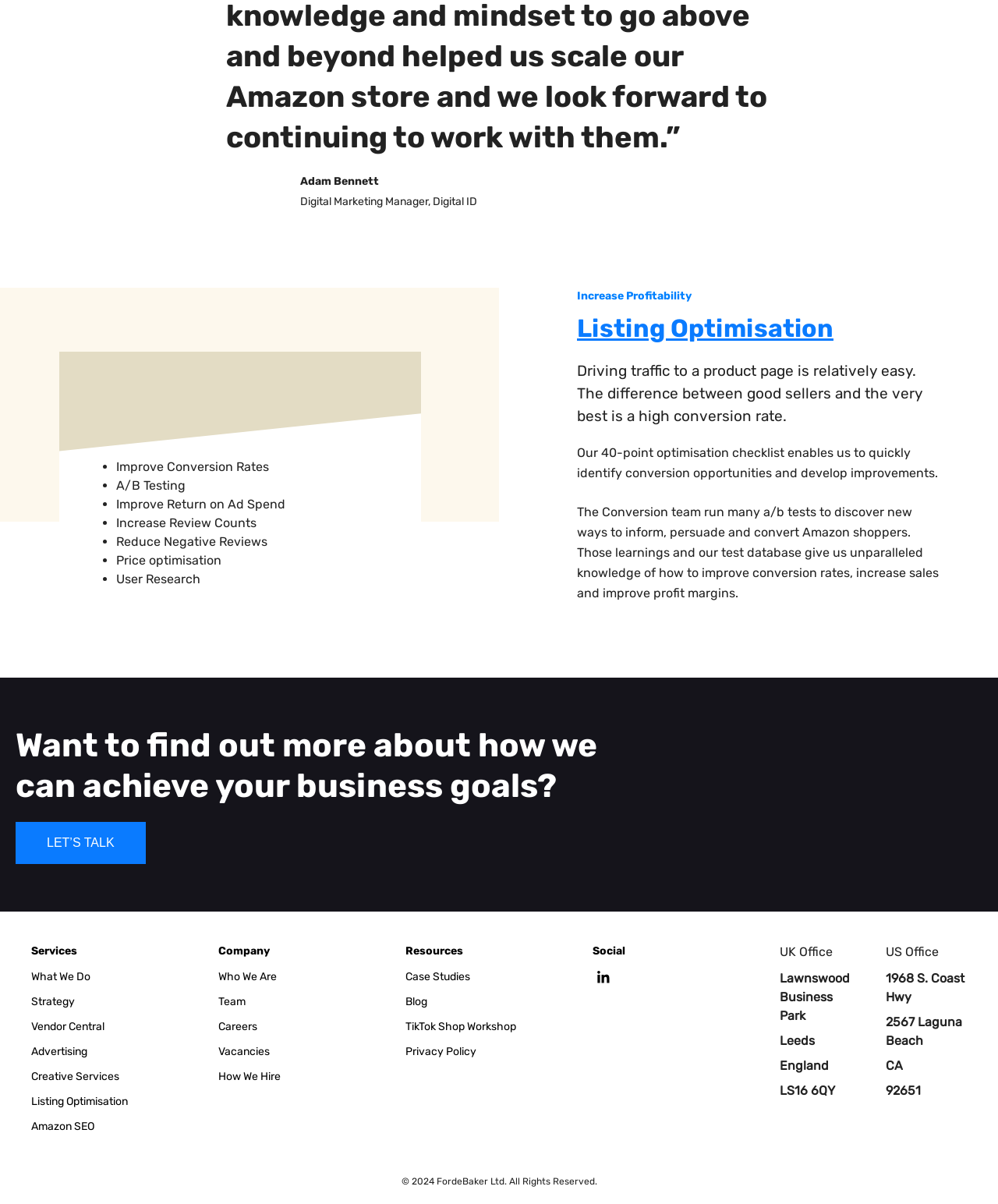Determine the bounding box coordinates of the clickable element to achieve the following action: 'Click on 'Listing Optimisation''. Provide the coordinates as four float values between 0 and 1, formatted as [left, top, right, bottom].

[0.578, 0.26, 0.819, 0.285]